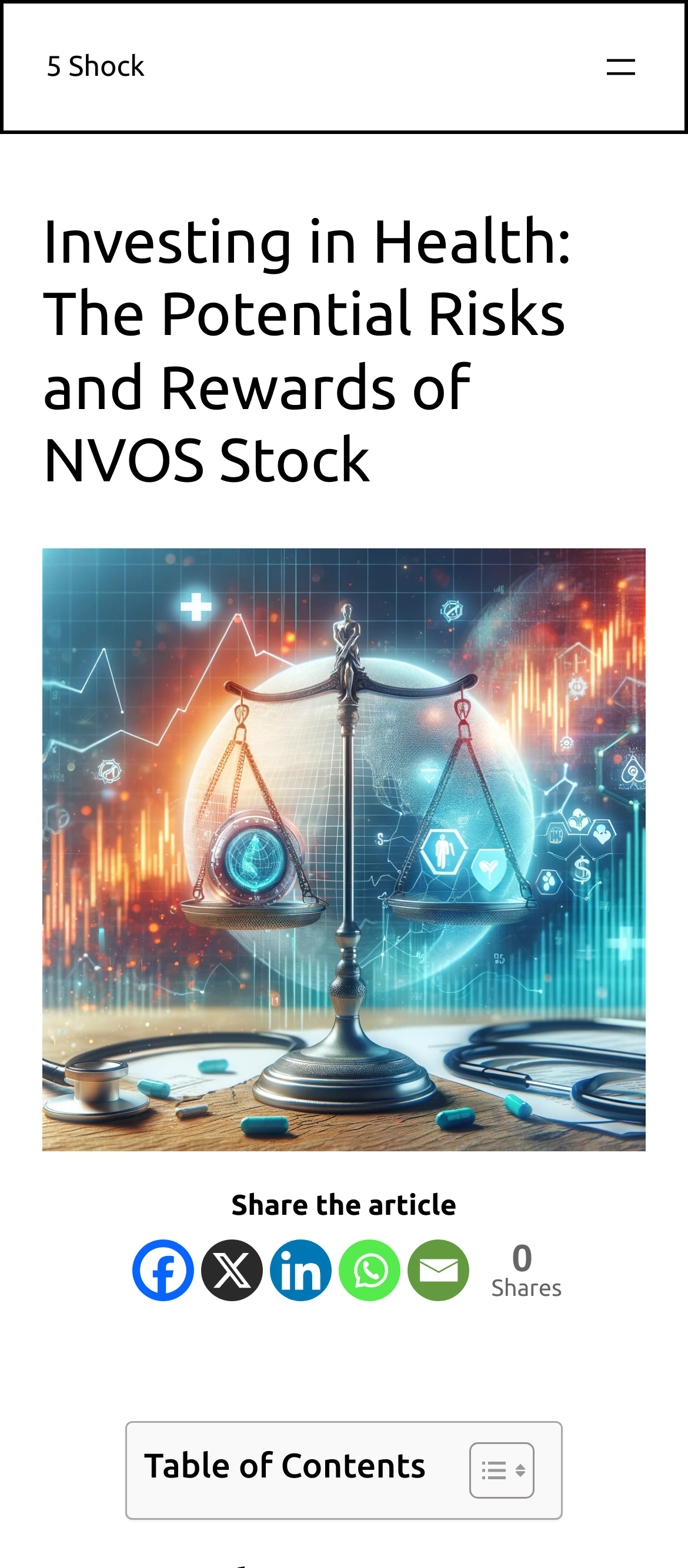What is the purpose of the button with the text 'Open menu'?
Please look at the screenshot and answer using one word or phrase.

To open a navigation menu